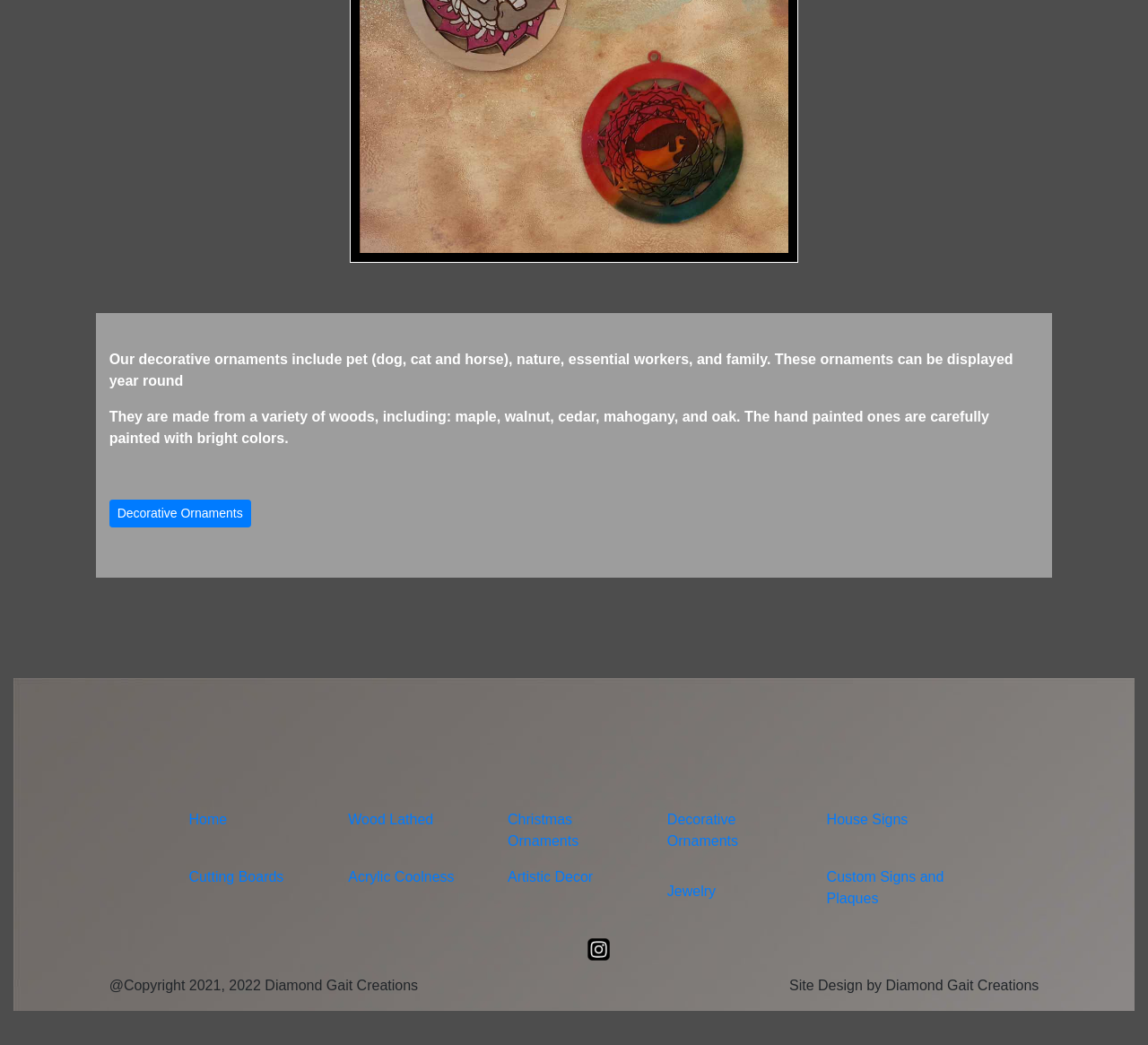Find the bounding box coordinates for the area that must be clicked to perform this action: "Go to the 'Custom Signs and Plaques' section".

[0.72, 0.832, 0.822, 0.867]